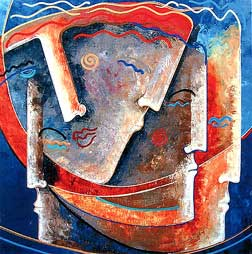What inspired the artist's use of ancient motifs?
Give a single word or phrase answer based on the content of the image.

Soli's experiences and travels